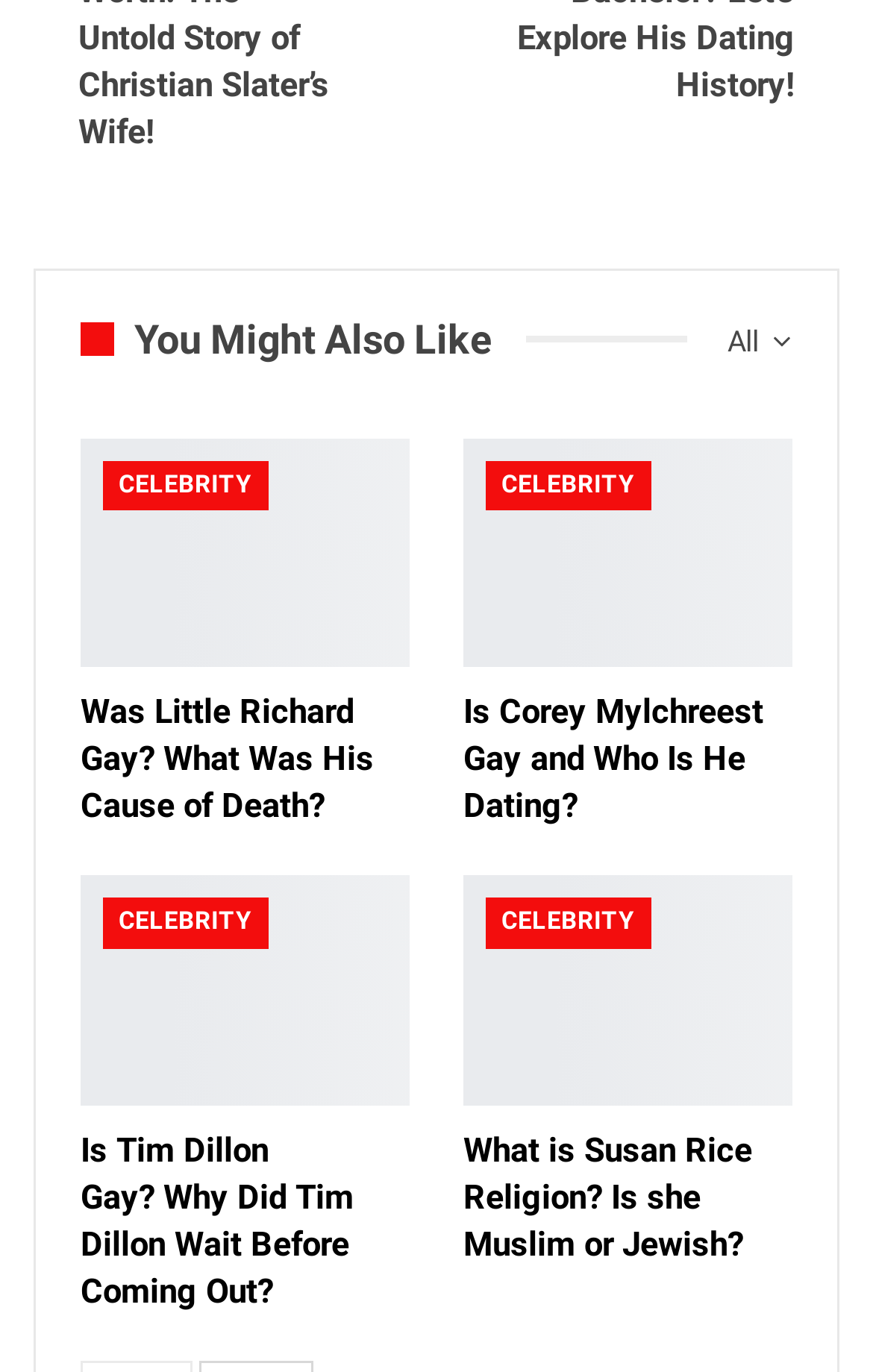How many celebrity-related links are there?
Answer the question with just one word or phrase using the image.

4